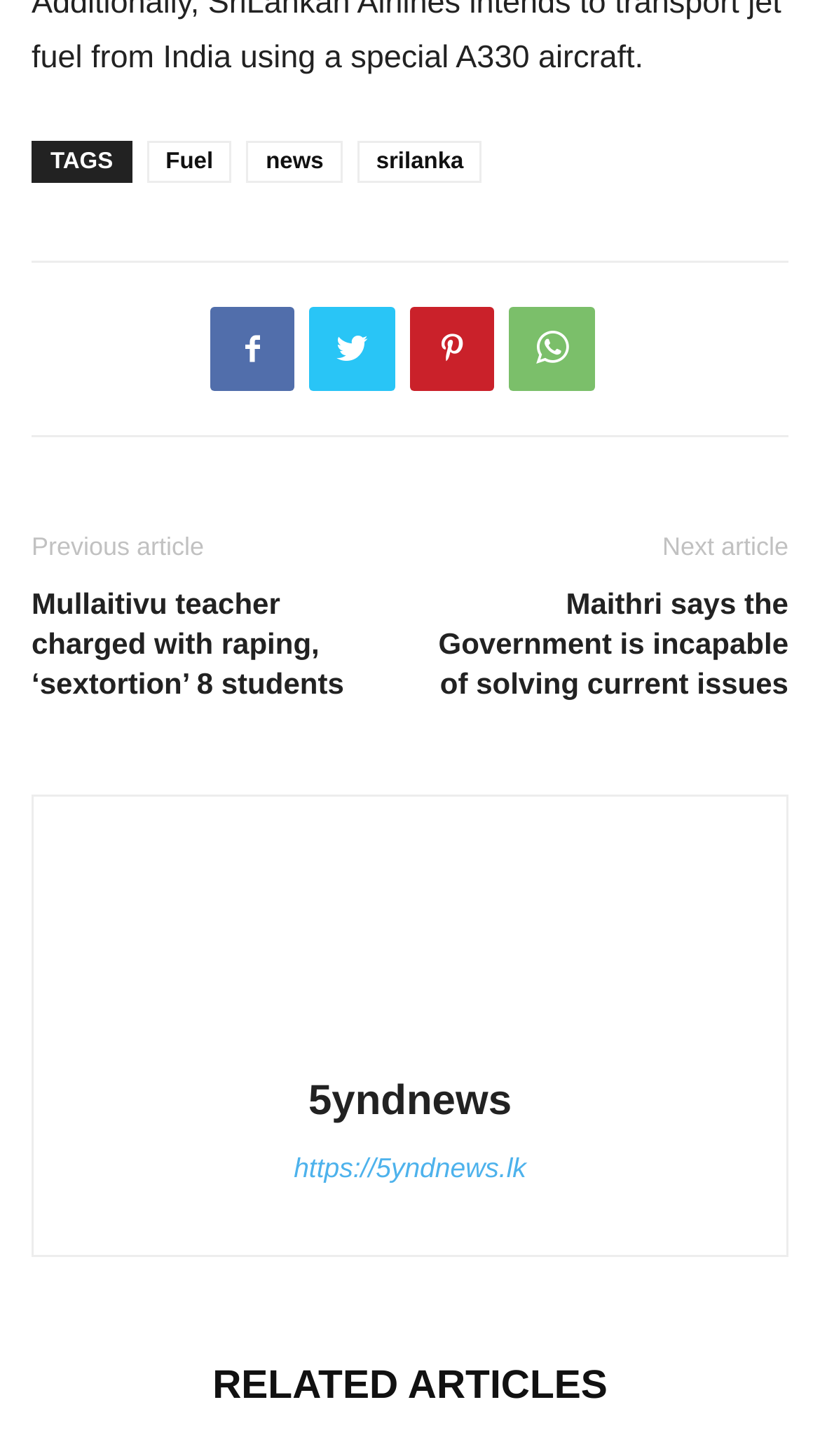Please find the bounding box coordinates of the element that you should click to achieve the following instruction: "Read the 'Mullaitivu teacher charged with raping, ‘sextortion’ 8 students' article". The coordinates should be presented as four float numbers between 0 and 1: [left, top, right, bottom].

[0.038, 0.401, 0.474, 0.484]